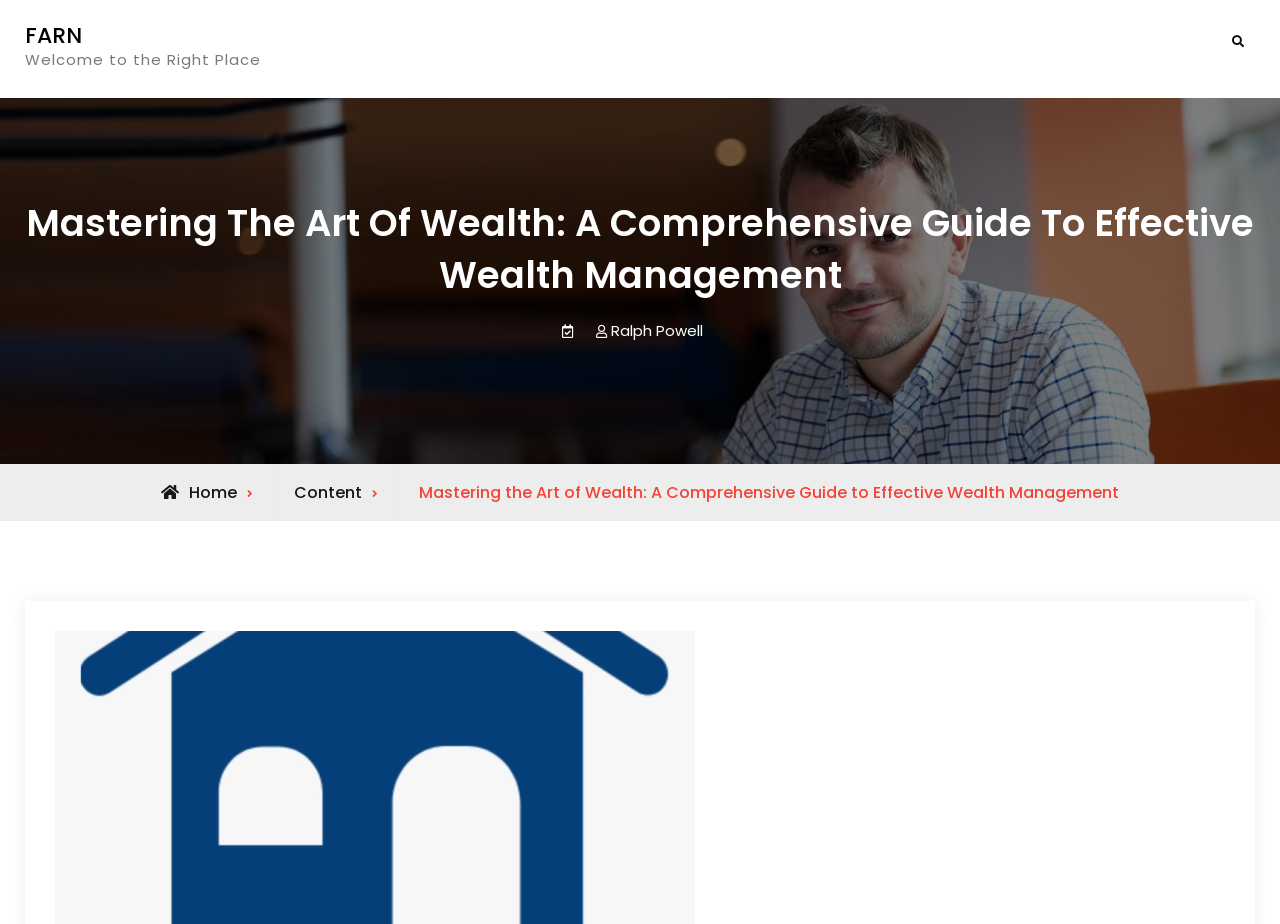What is the name of the author?
We need a detailed and exhaustive answer to the question. Please elaborate.

I found the author's name by looking at the link element with the text 'Ralph Powell' which is located at coordinates [0.477, 0.346, 0.549, 0.369]. This suggests that Ralph Powell is the author of the content on this webpage.